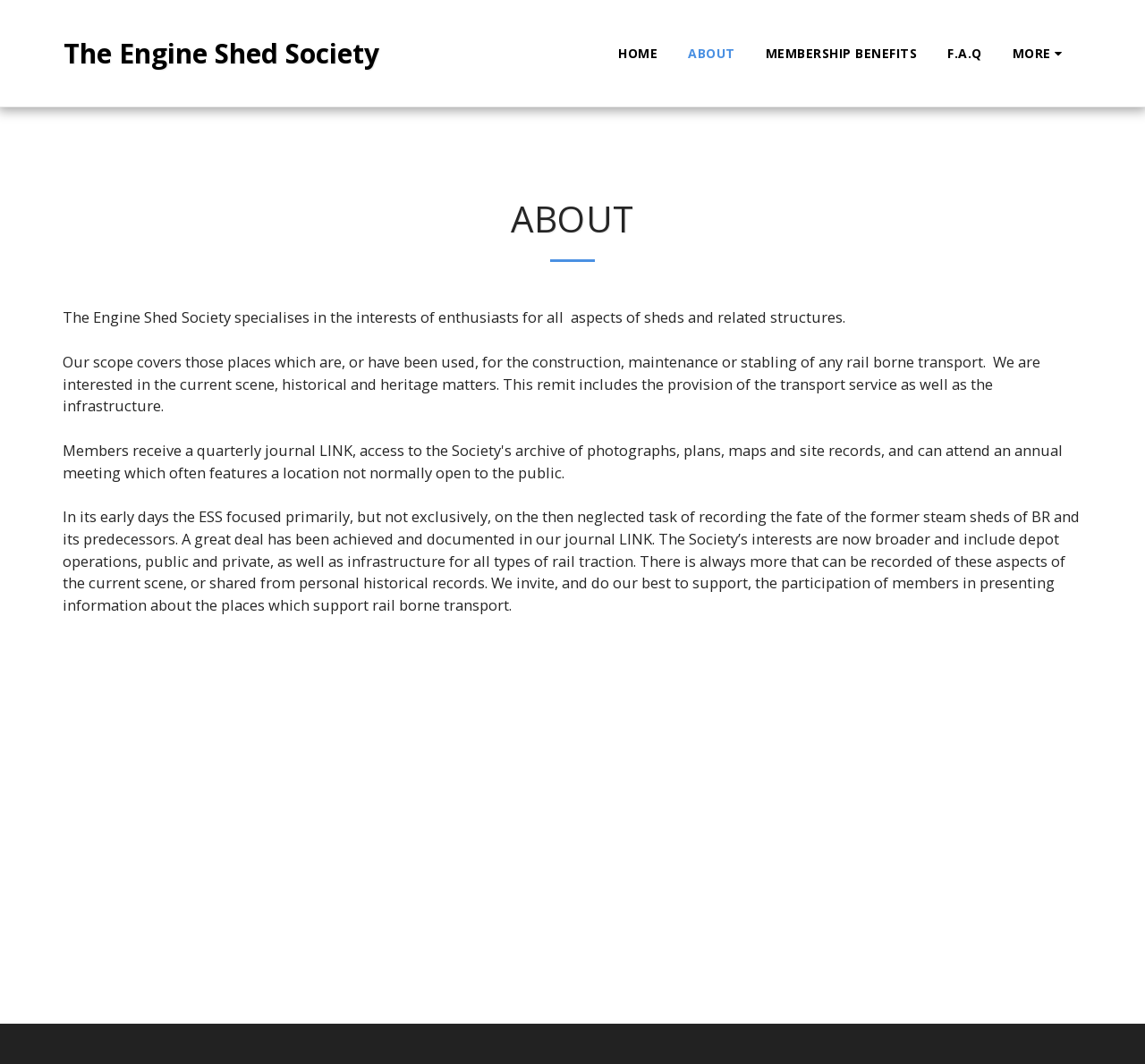Give a detailed account of the webpage, highlighting key information.

The webpage is about the Engine Shed Society, an organization focused on the interests of enthusiasts for all aspects of sheds and related structures. At the top of the page, there is a navigation menu with five links: "HOME", "ABOUT", "MEMBERSHIP BENEFITS", "F.A.Q", and "MORE", which has a dropdown menu. 

Below the navigation menu, there is a large heading that reads "ABOUT". Underneath the heading, there is a horizontal separator line. 

The main content of the page is divided into three paragraphs of text. The first paragraph explains that the Engine Shed Society specializes in the interests of enthusiasts for all aspects of sheds and related structures. The second paragraph elaborates on the scope of the society, covering places used for the construction, maintenance, or stabling of rail-borne transport, including current, historical, and heritage matters. 

The third and longest paragraph discusses the society's early days, its focus on recording the fate of former steam sheds, and its broader interests now, including depot operations and infrastructure for all types of rail traction. It also invites members to participate in presenting information about the places that support rail-borne transport.